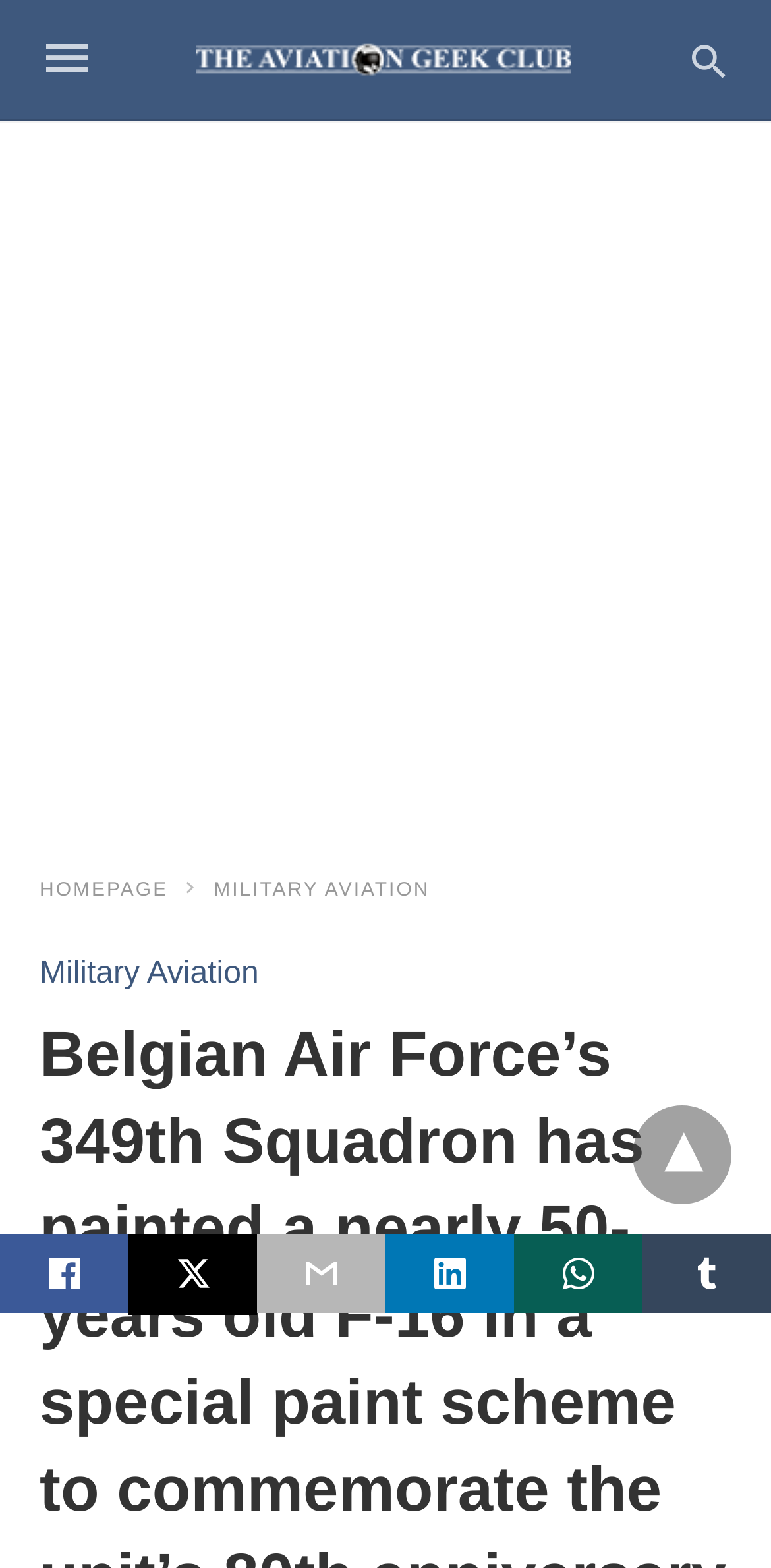Ascertain the bounding box coordinates for the UI element detailed here: "Homepage". The coordinates should be provided as [left, top, right, bottom] with each value being a float between 0 and 1.

[0.051, 0.561, 0.264, 0.575]